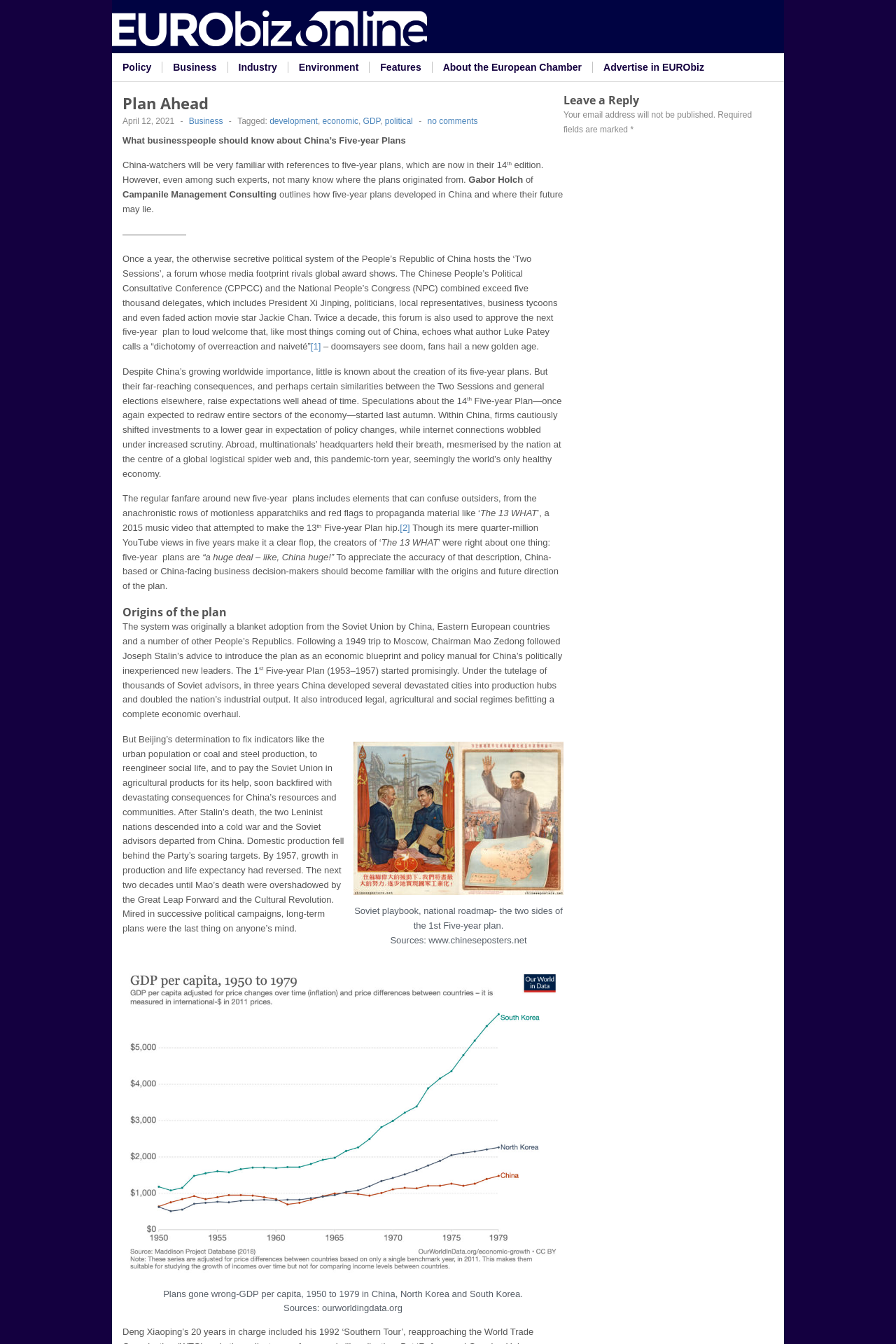What is the name of the publication?
Can you provide a detailed and comprehensive answer to the question?

The name of the publication can be found in the top-left corner of the webpage, where it says 'EURObiz' in a heading element.